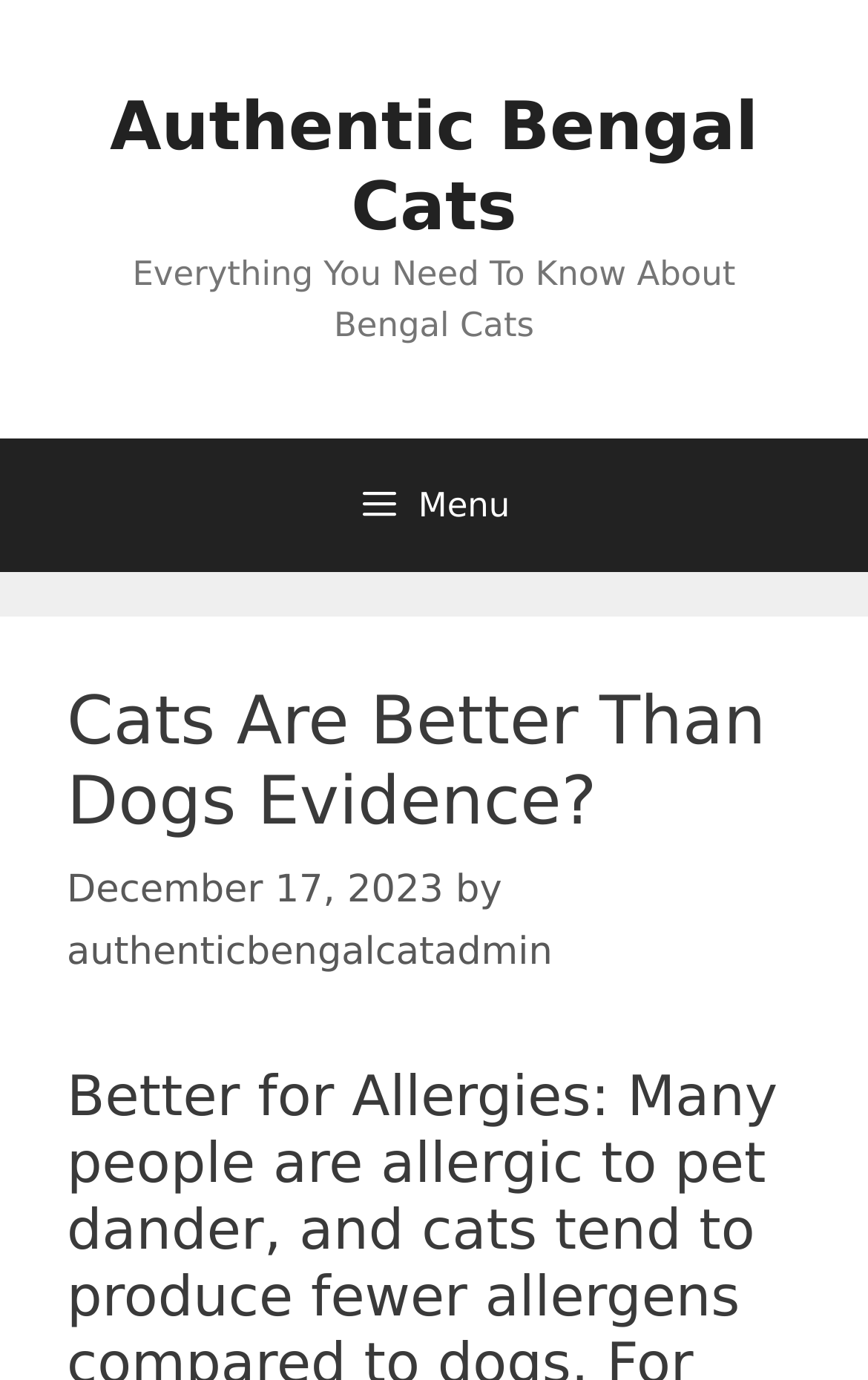Locate the bounding box for the described UI element: "Menu". Ensure the coordinates are four float numbers between 0 and 1, formatted as [left, top, right, bottom].

[0.0, 0.318, 1.0, 0.415]